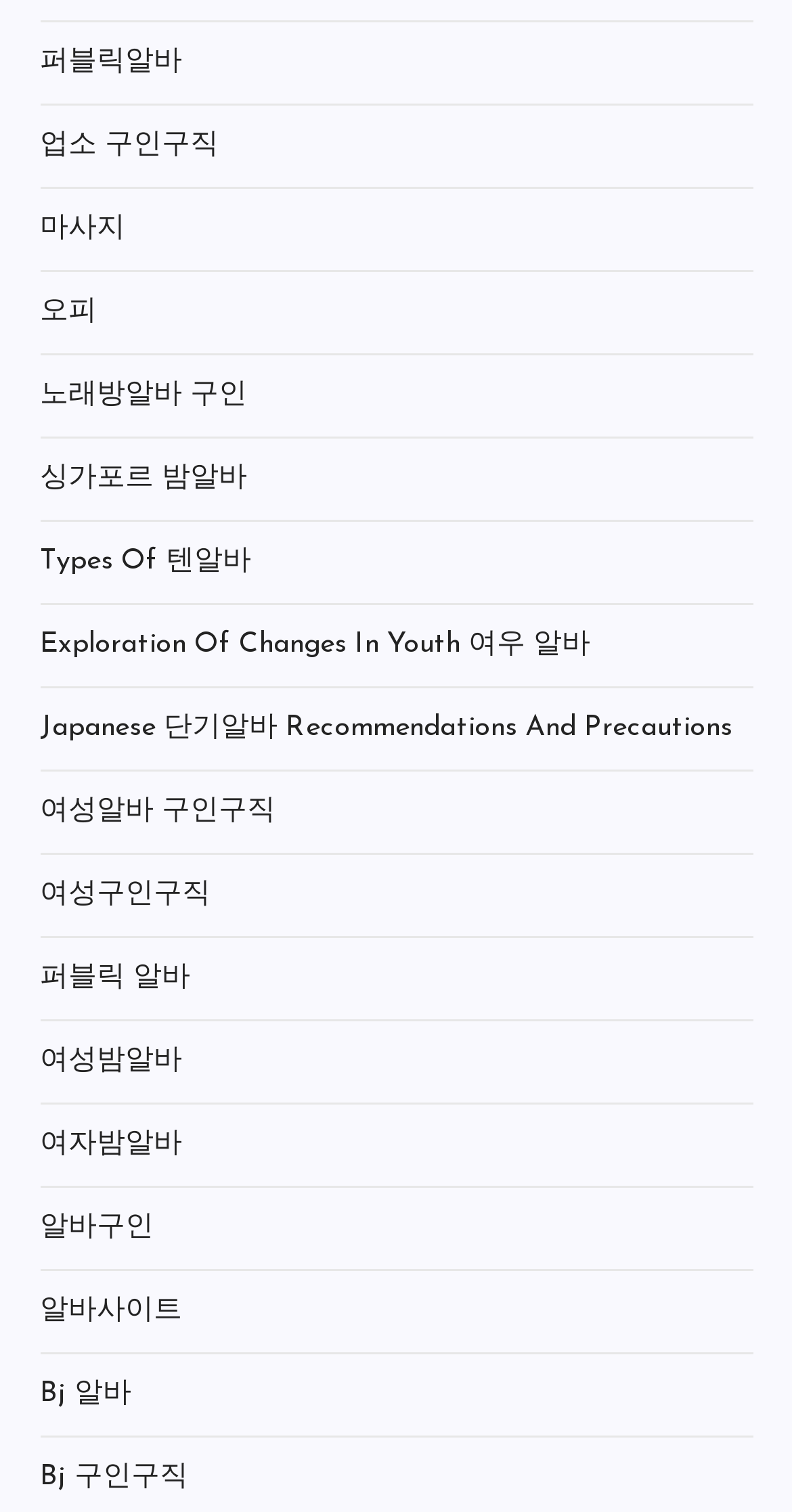Determine the bounding box coordinates of the clickable element necessary to fulfill the instruction: "Read the article Volunteer work as labour of love". Provide the coordinates as four float numbers within the 0 to 1 range, i.e., [left, top, right, bottom].

None